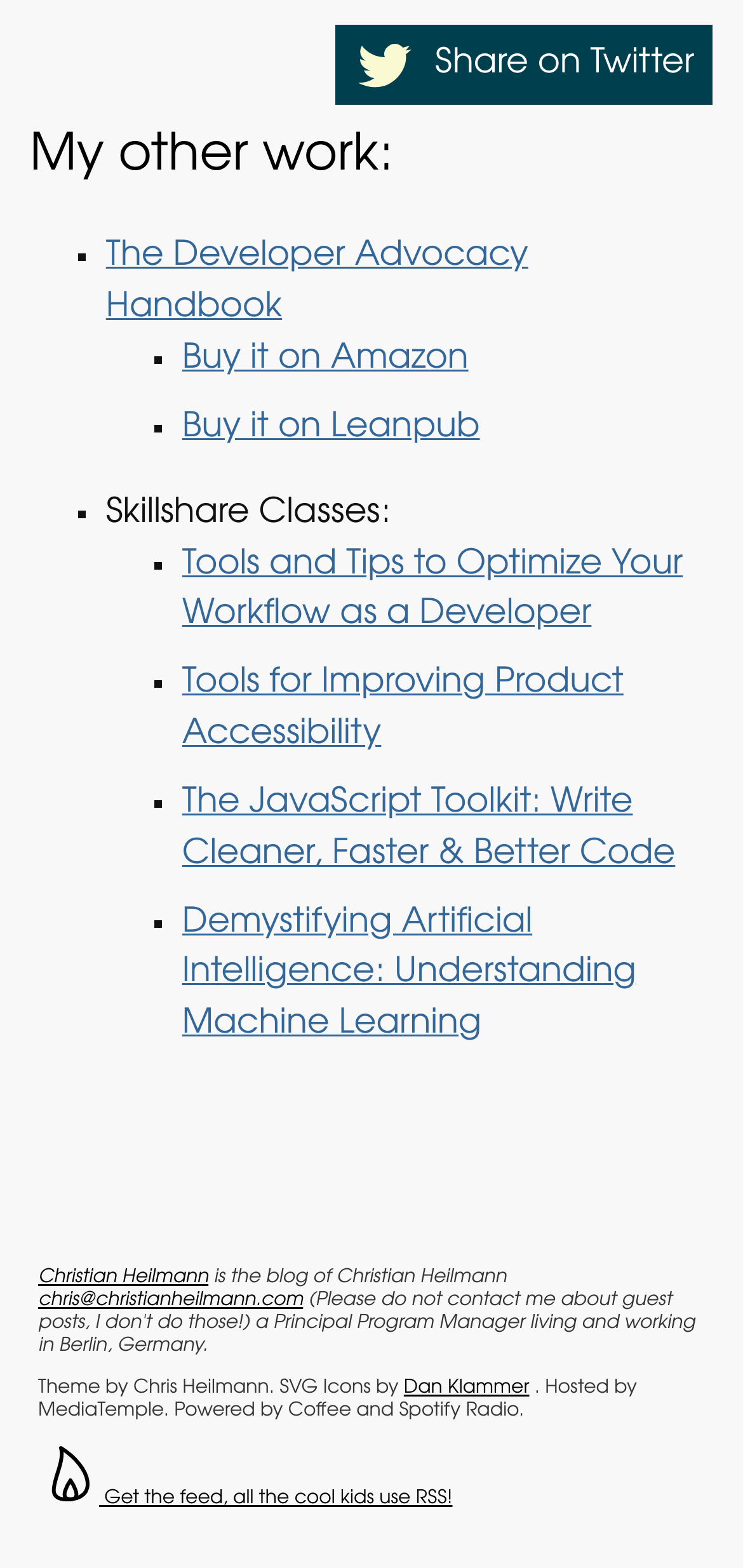Locate the bounding box coordinates of the area to click to fulfill this instruction: "View Skillshare Classes". The bounding box should be presented as four float numbers between 0 and 1, in the order [left, top, right, bottom].

[0.143, 0.317, 0.526, 0.339]